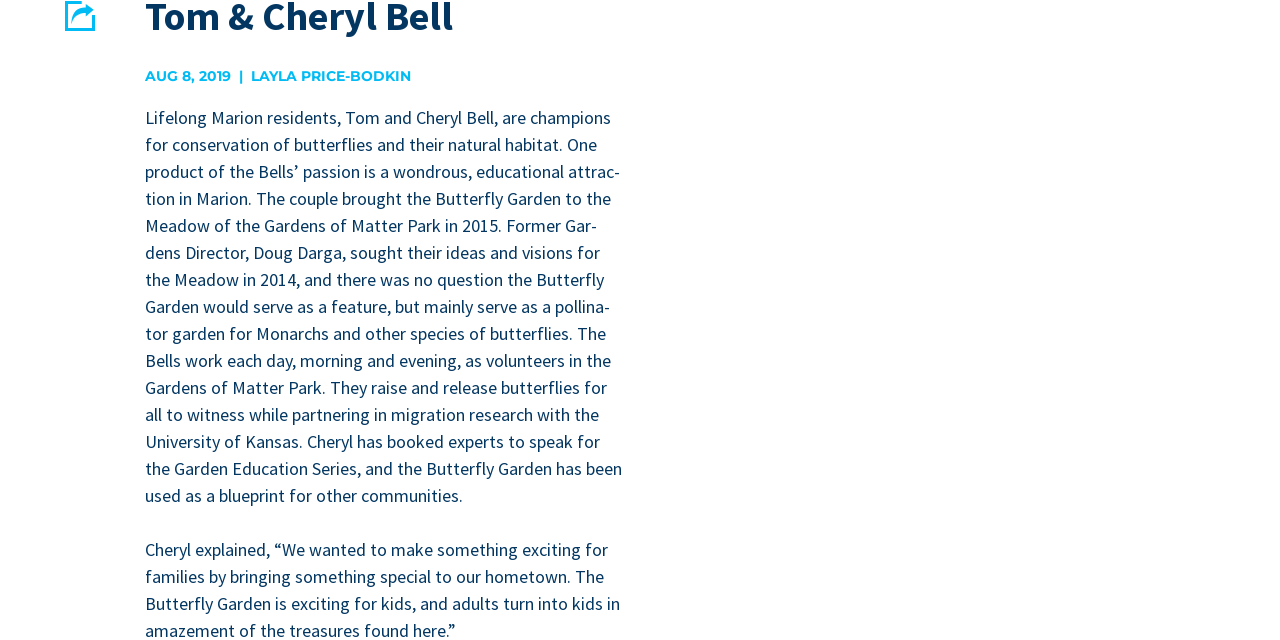Give the bounding box coordinates for this UI element: "reddit". The coordinates should be four float numbers between 0 and 1, arranged as [left, top, right, bottom].

[0.346, 0.091, 0.376, 0.147]